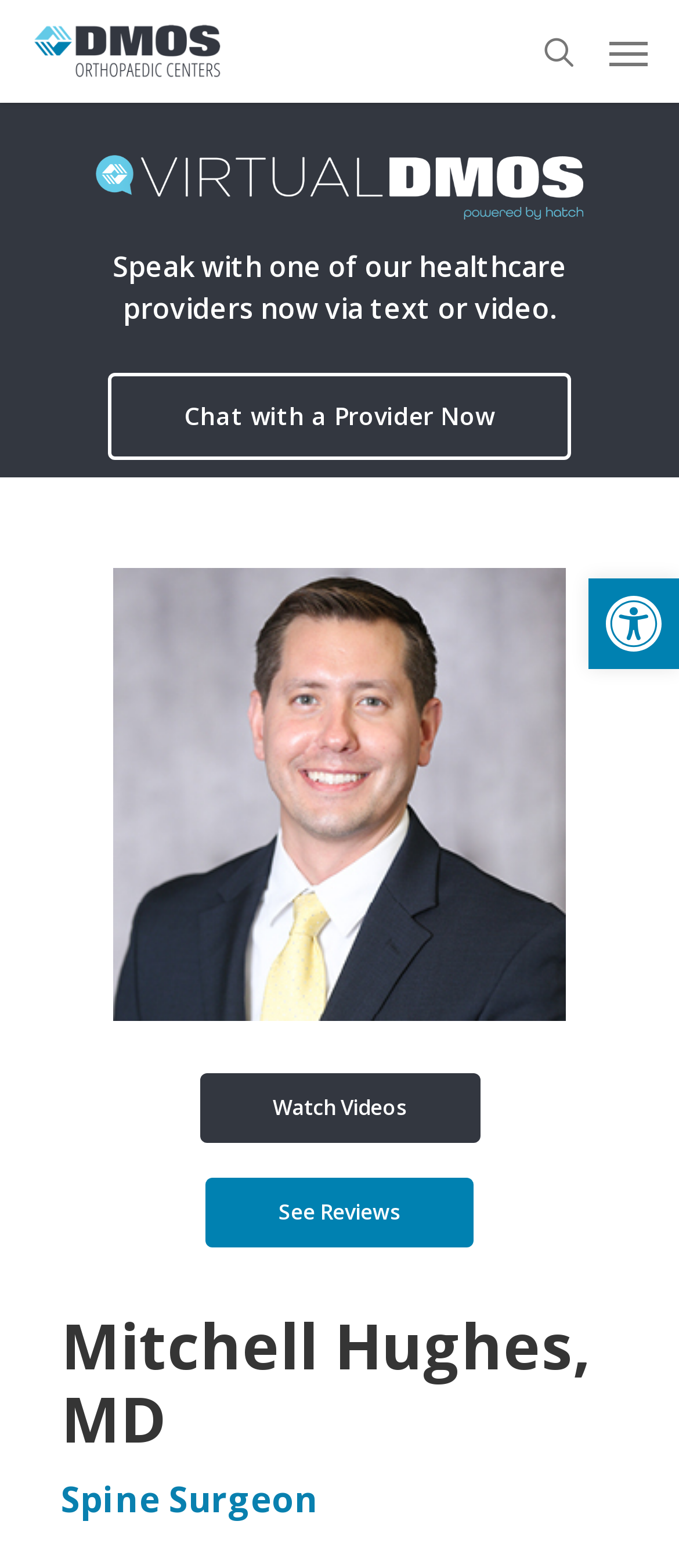Provide a comprehensive description of the webpage.

The webpage appears to be a profile page for a medical professional, Dr. Mitchell Hughes, MD, who is a spine surgeon. At the top left of the page, there is a logo and a link to "DMOS" accompanied by an image. On the top right, there is a search link and a navigation menu button. 

Below the navigation menu button, there is a prominent call-to-action section. This section contains a static text that invites users to speak with a healthcare provider via text or video. Next to this text, there is a button to "Chat with a Provider Now" with a chat icon. This button is accompanied by two smaller buttons, one to "Watch Videos" with a video icon and another to "See Reviews" with a review icon.

Further down, there are two headings, one displaying the doctor's name, "Mitchell Hughes, MD", and another displaying his profession, "Spine Surgeon". 

At the bottom right of the page, there is a button to open an accessibility toolbar, accompanied by an image of accessibility tools.